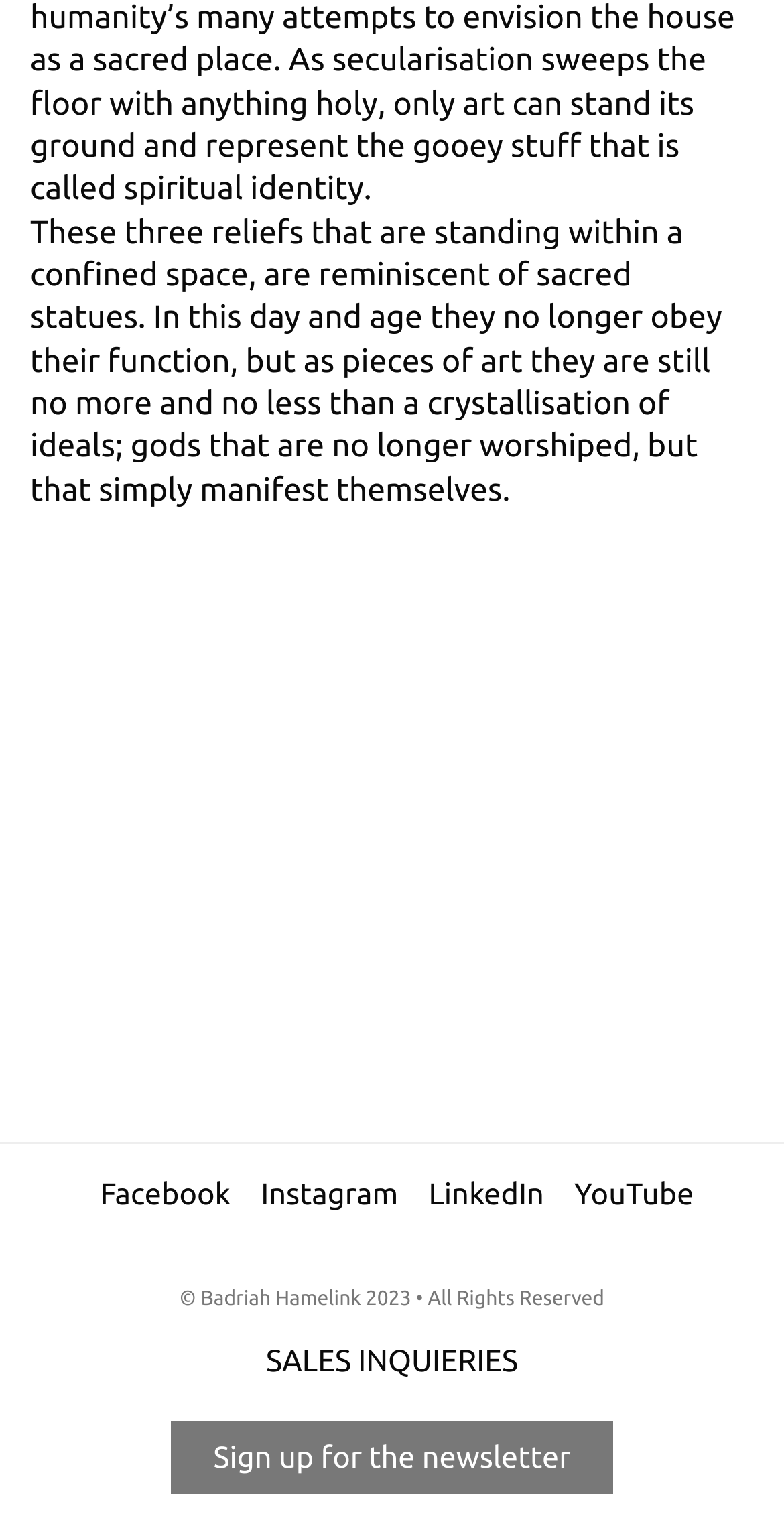Given the description of a UI element: "SALES INQUIERIES", identify the bounding box coordinates of the matching element in the webpage screenshot.

[0.339, 0.88, 0.661, 0.907]